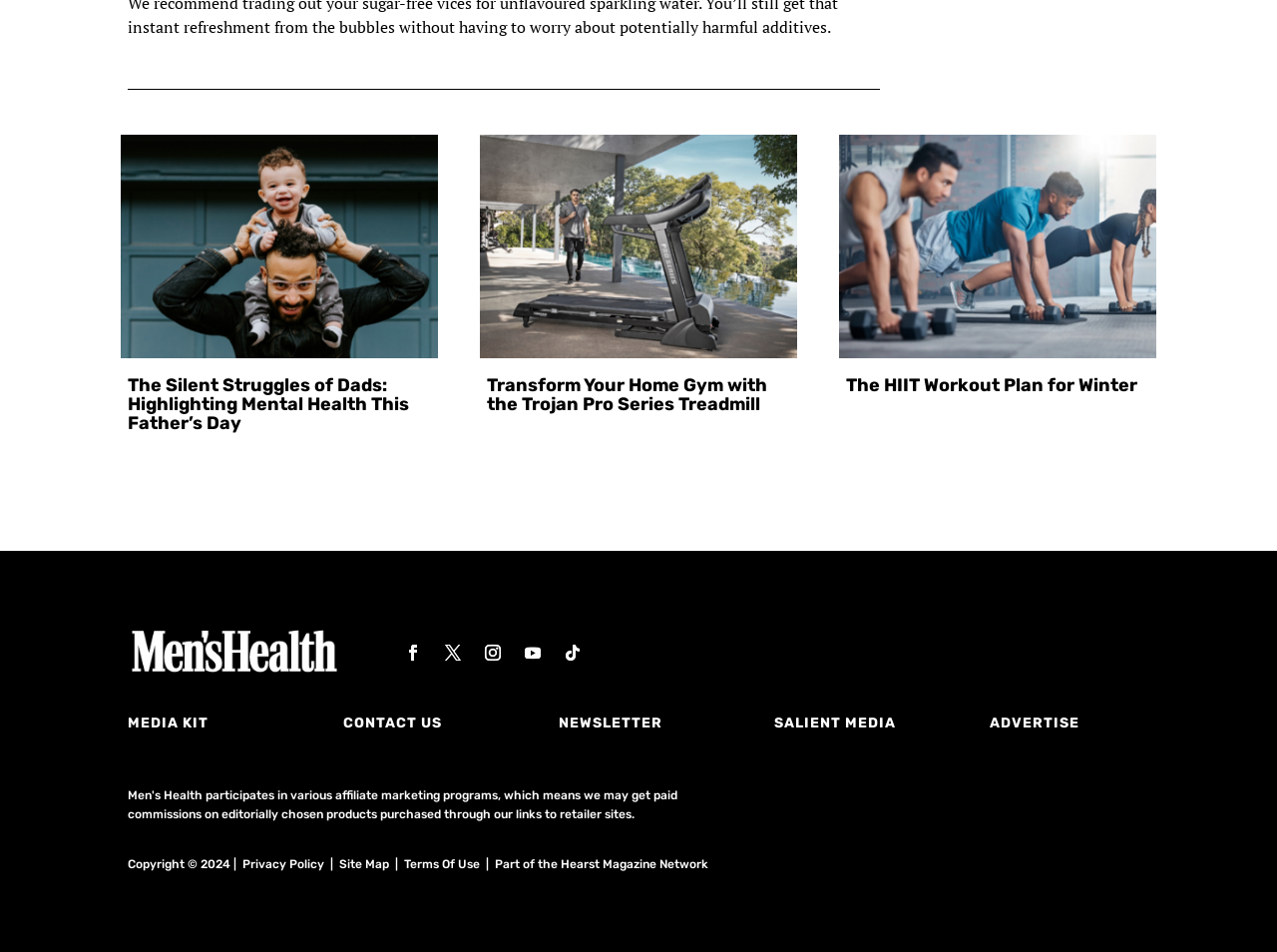Find the bounding box of the UI element described as: "Follow". The bounding box coordinates should be given as four float values between 0 and 1, i.e., [left, top, right, bottom].

[0.311, 0.668, 0.336, 0.702]